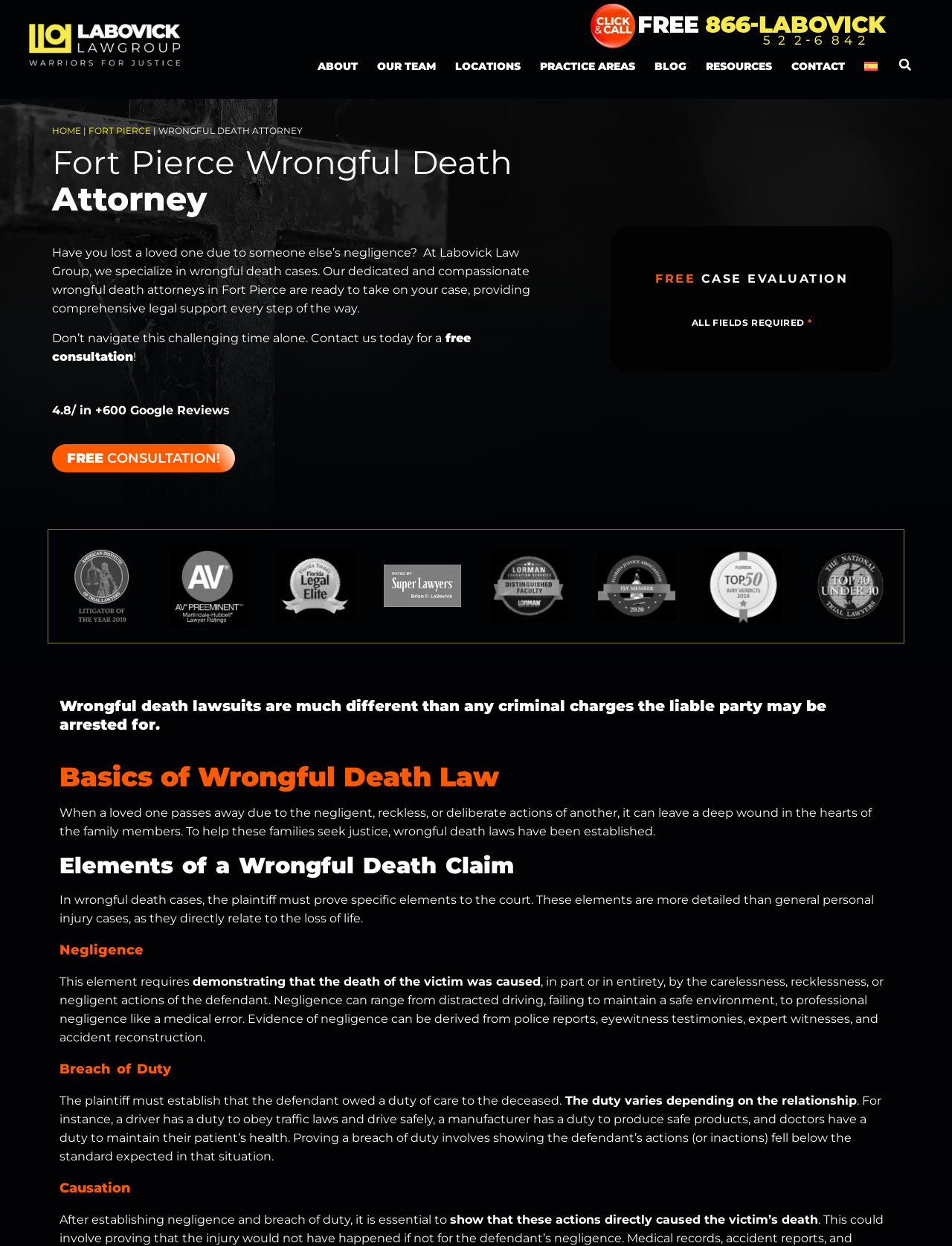Identify the bounding box for the UI element that is described as follows: "Our Team".

[0.386, 0.039, 0.468, 0.067]